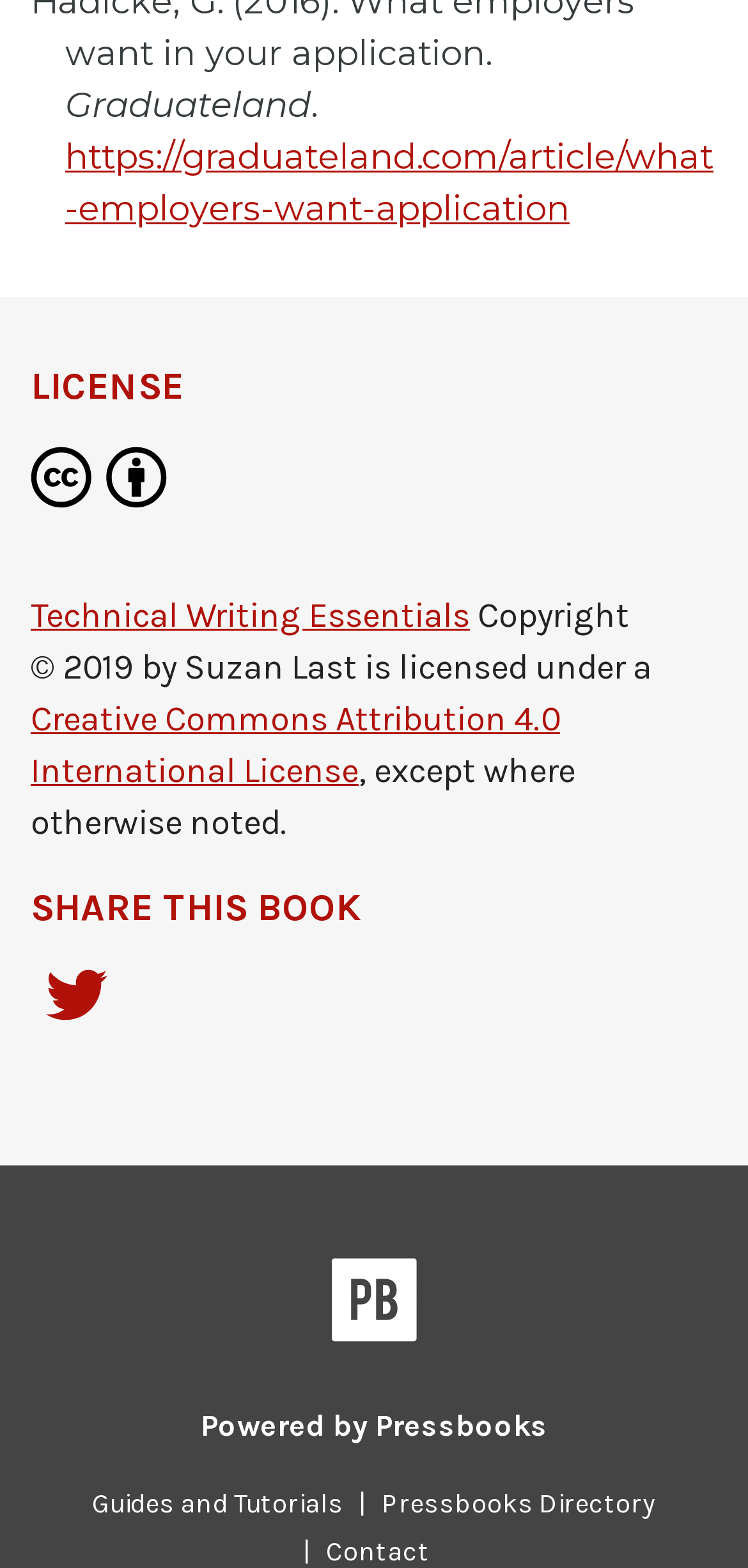Please provide the bounding box coordinates for the element that needs to be clicked to perform the following instruction: "Share this book on Twitter". The coordinates should be given as four float numbers between 0 and 1, i.e., [left, top, right, bottom].

[0.041, 0.617, 0.164, 0.665]